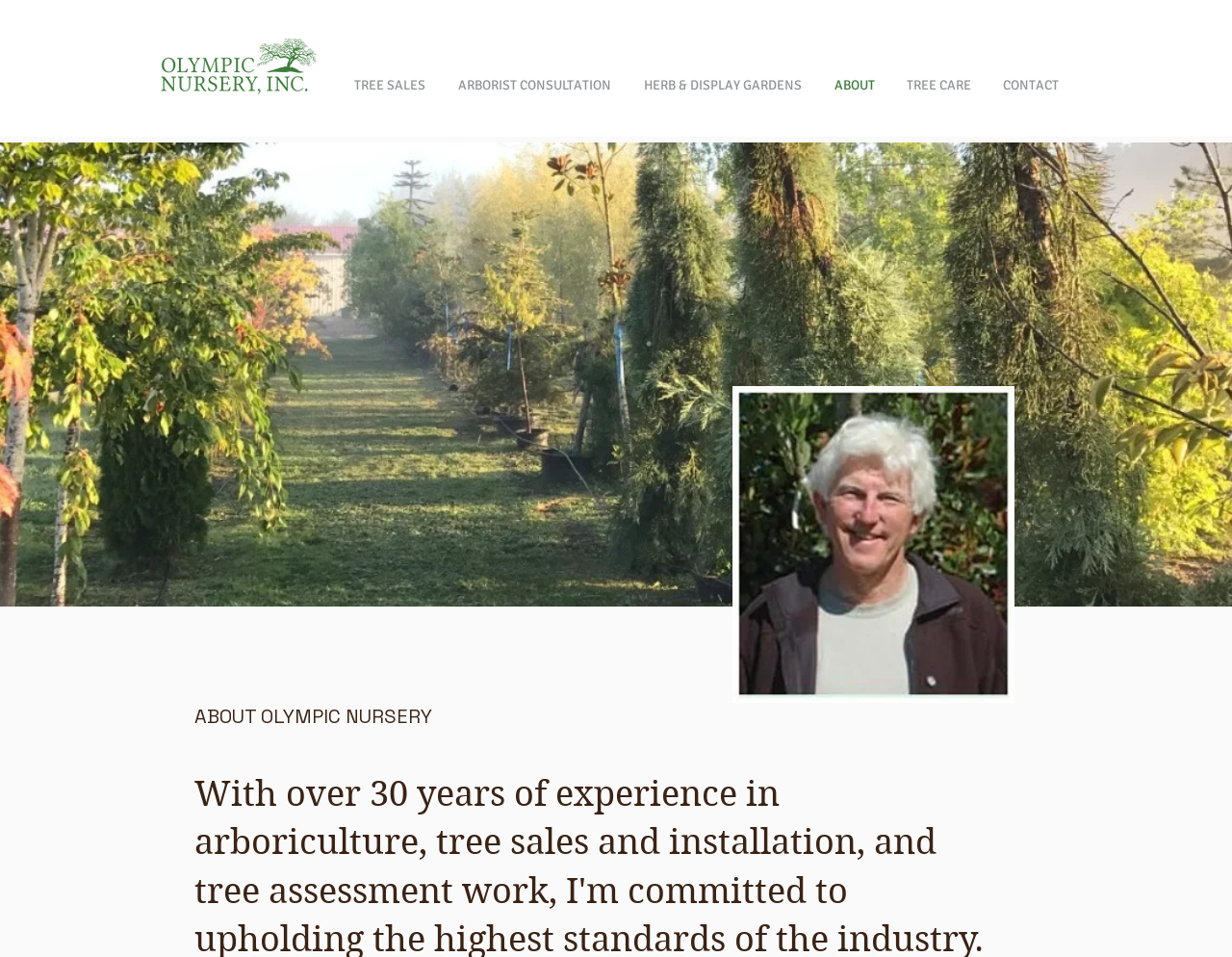Extract the bounding box coordinates of the UI element described by: "CONTACT". The coordinates should include four float numbers ranging from 0 to 1, e.g., [left, top, right, bottom].

[0.8, 0.064, 0.871, 0.115]